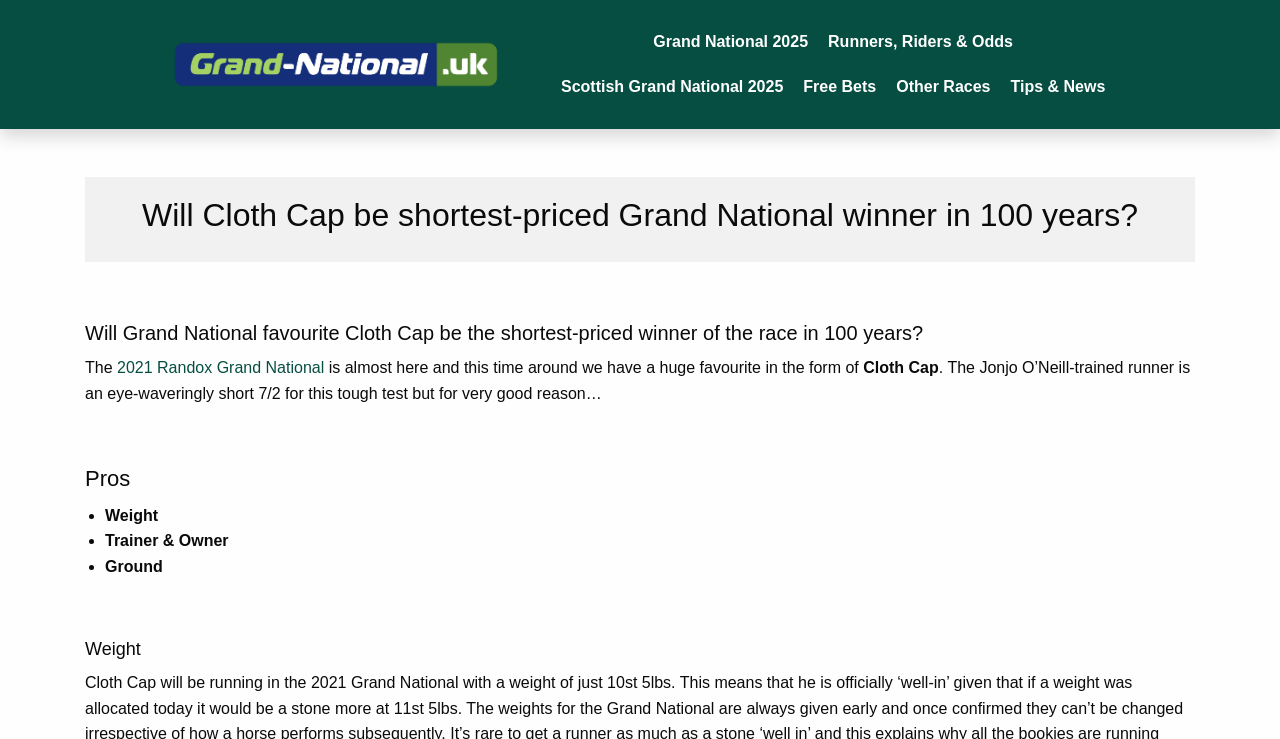Who is the trainer of Cloth Cap?
Please answer the question with as much detail and depth as you can.

The answer can be found in the article's content, where it is mentioned that 'the Jonjo O’Neill-trained runner is an eye-waveringly short 7/2 for this tough test'.